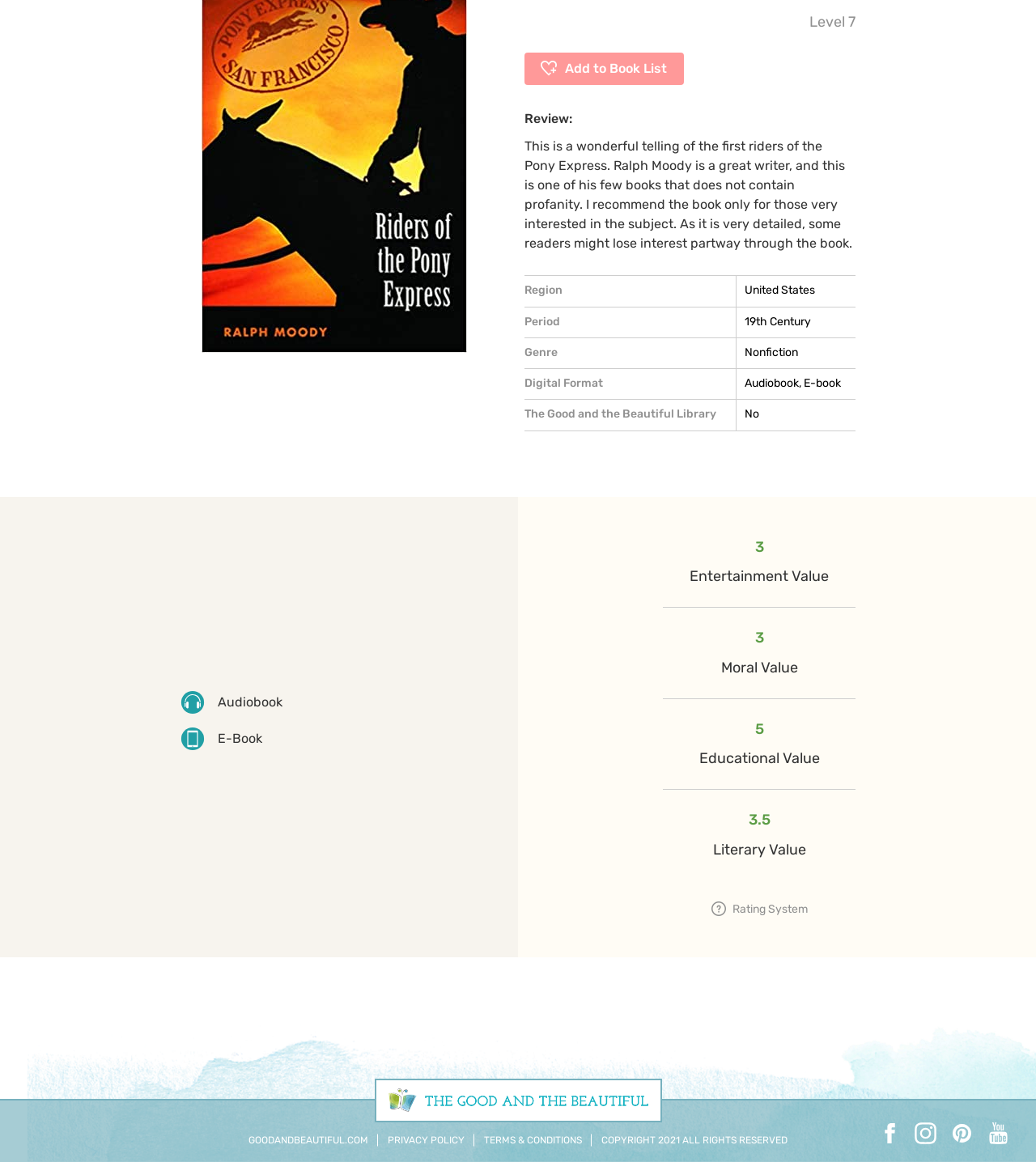Predict the bounding box coordinates for the UI element described as: "Add to Book List". The coordinates should be four float numbers between 0 and 1, presented as [left, top, right, bottom].

[0.506, 0.045, 0.66, 0.073]